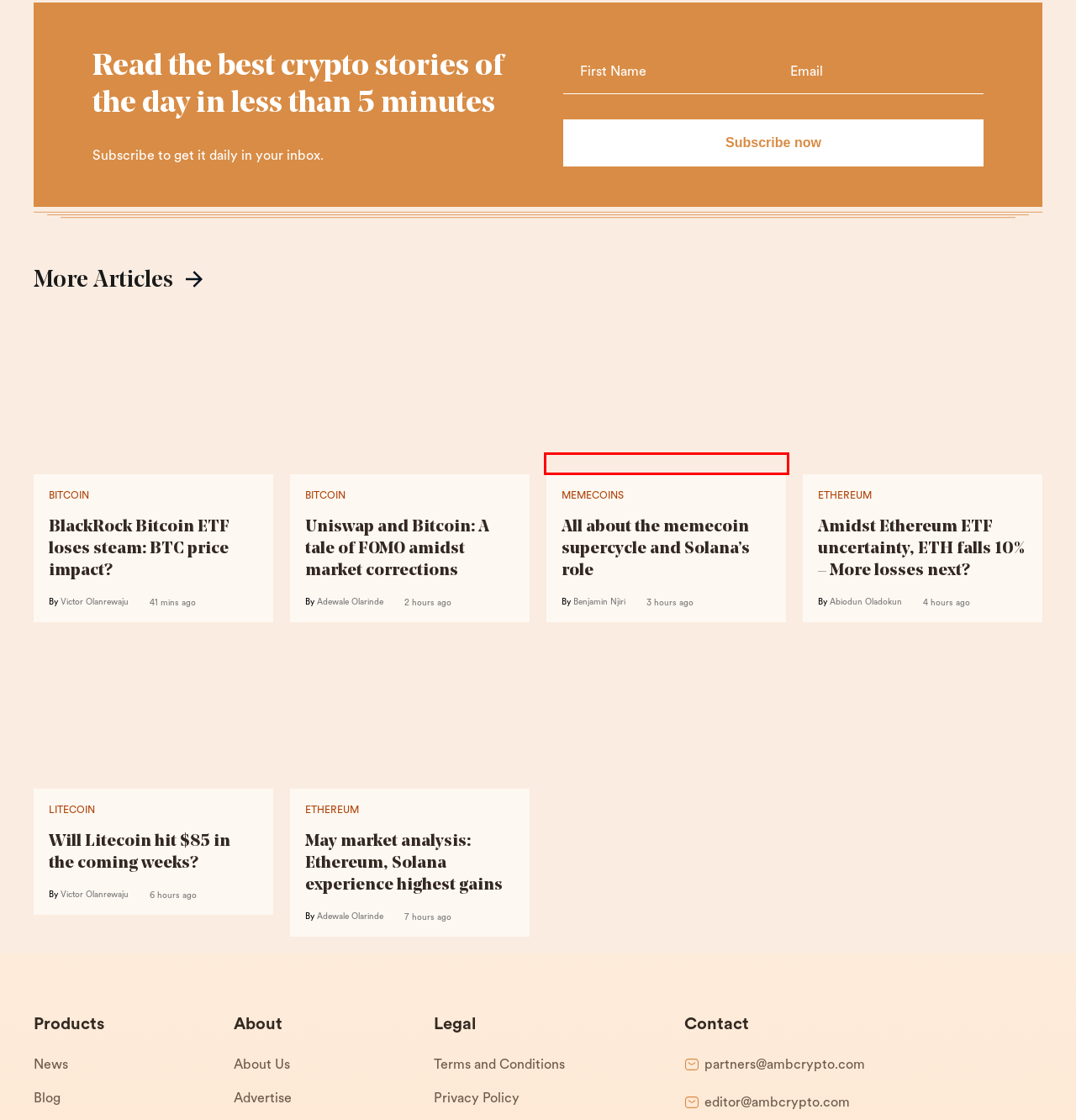You are given a screenshot depicting a webpage with a red bounding box around a UI element. Select the description that best corresponds to the new webpage after clicking the selected element. Here are the choices:
A. Advertise with us - AMBCrypto
B. BlackRock Bitcoin ETF loses steam: BTC price impact? - AMBCrypto
C. All about the memecoin supercycle and Solana's role - AMBCrypto
D. Memecoins News - AMBCrypto
E. Adewale Olarinde, Author at AMBCrypto
F. Ethereum (ETH) News - AMBCrypto
G. Privacy Policy - AMBCrypto
H. Benjamin Njiri, Author at AMBCrypto

C